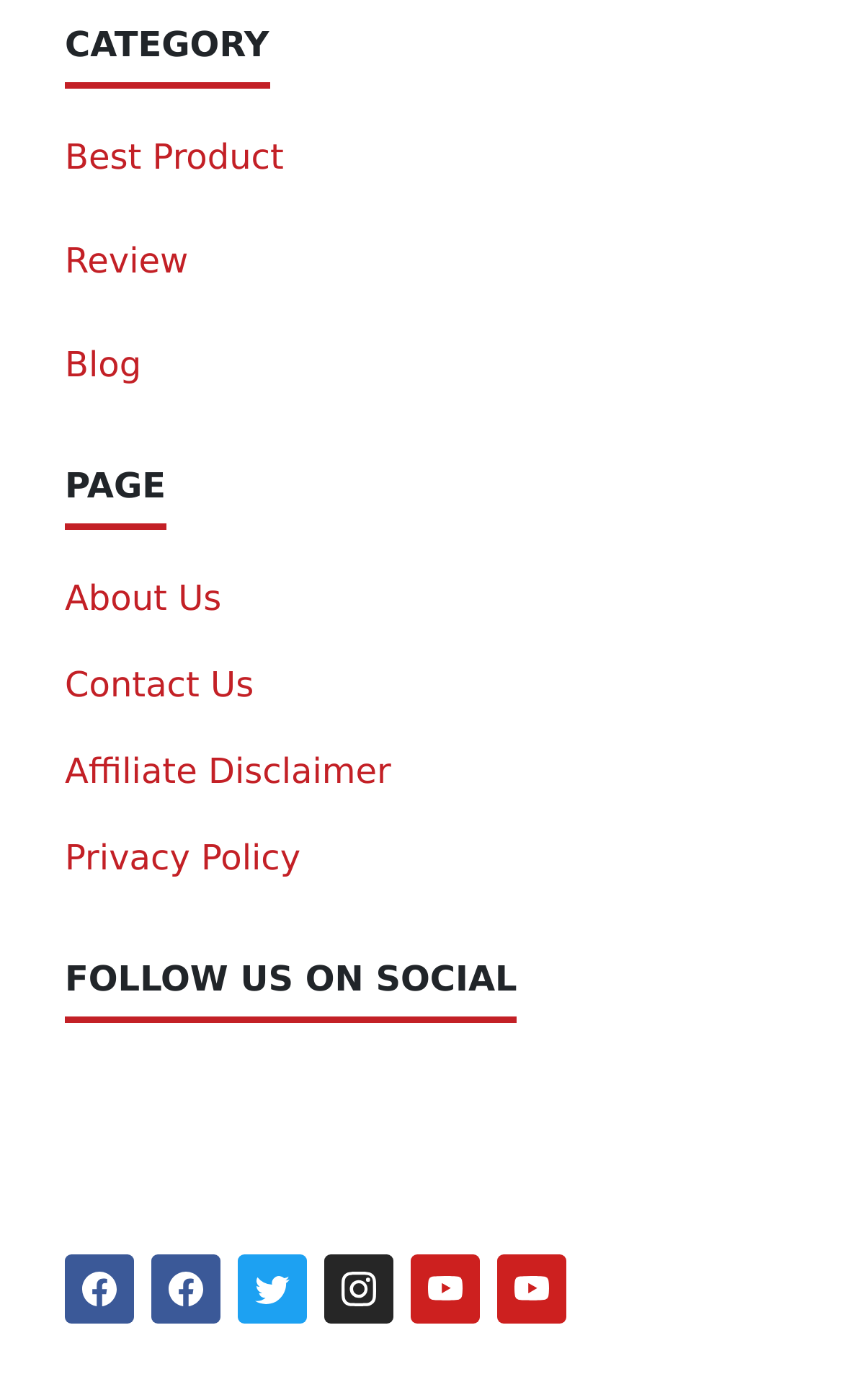Identify the bounding box coordinates for the element you need to click to achieve the following task: "Click on Best Product". Provide the bounding box coordinates as four float numbers between 0 and 1, in the form [left, top, right, bottom].

[0.077, 0.097, 0.337, 0.127]